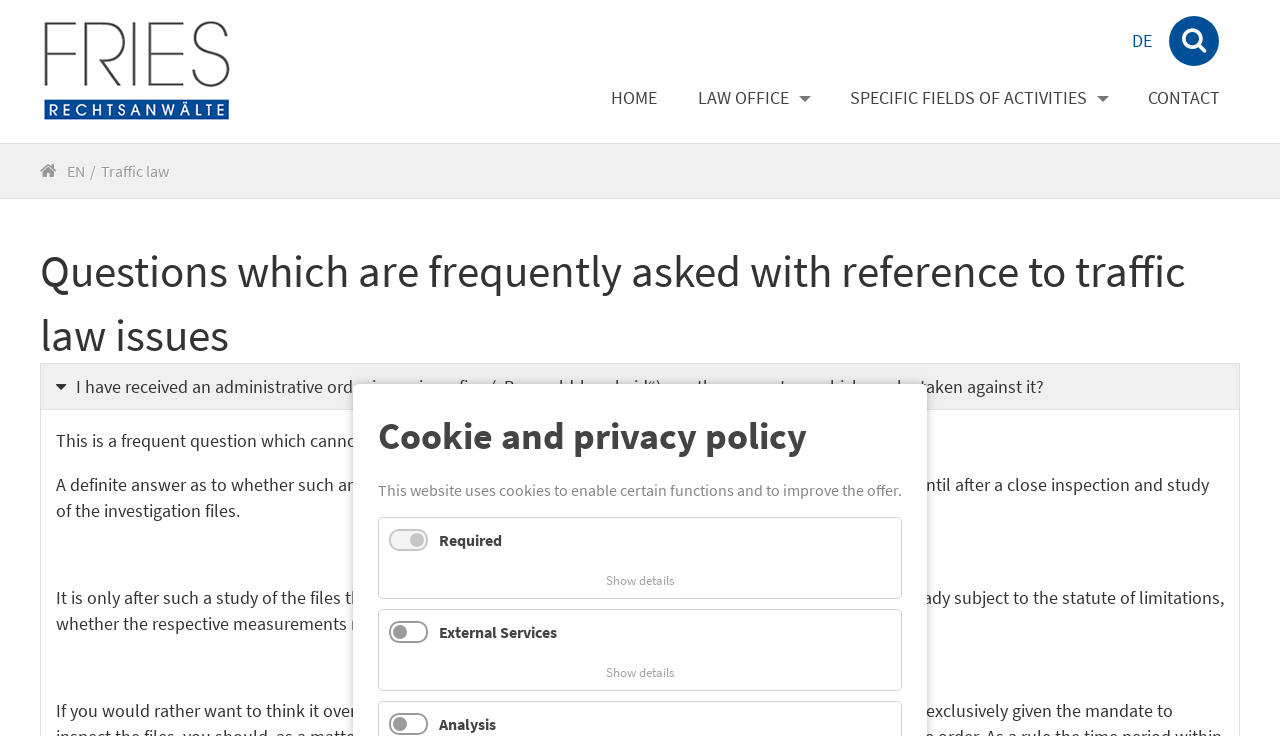Please provide the main heading of the webpage content.

Questions which are frequently asked with reference to traffic law issues